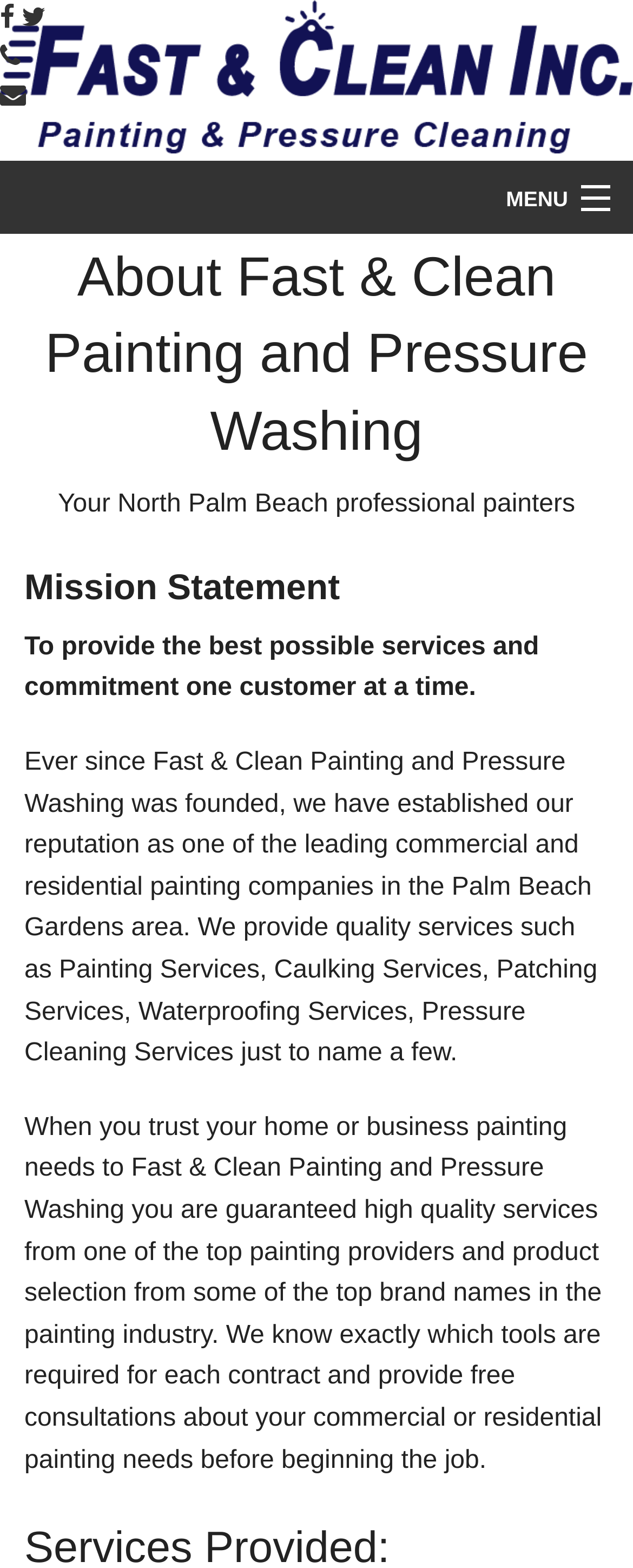Identify the bounding box of the UI element described as follows: "Contact". Provide the coordinates as four float numbers in the range of 0 to 1 [left, top, right, bottom].

[0.0, 0.474, 1.0, 0.521]